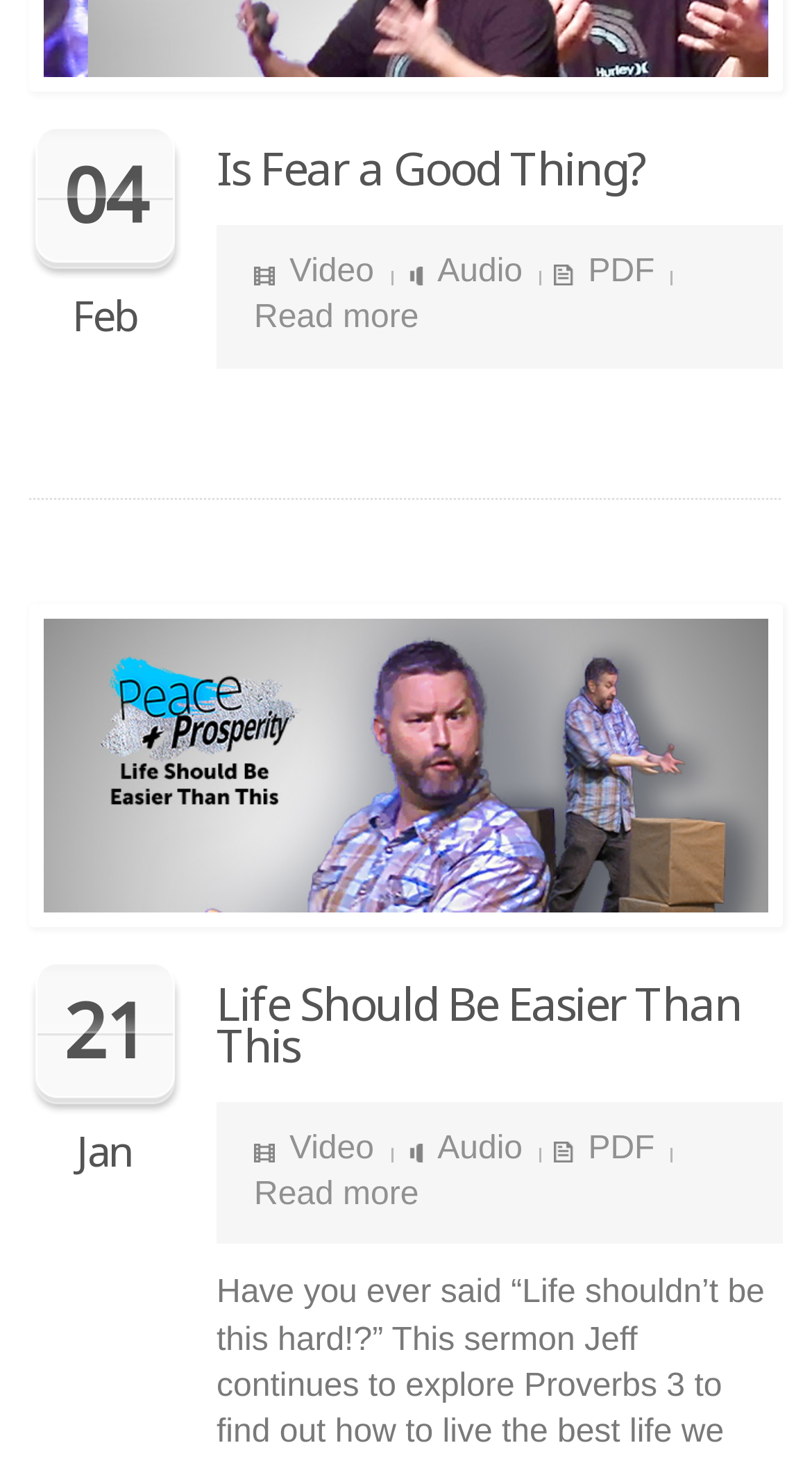Determine the bounding box coordinates of the element that should be clicked to execute the following command: "Read 'Life Should Be Easier Than This' article".

[0.267, 0.661, 0.913, 0.732]